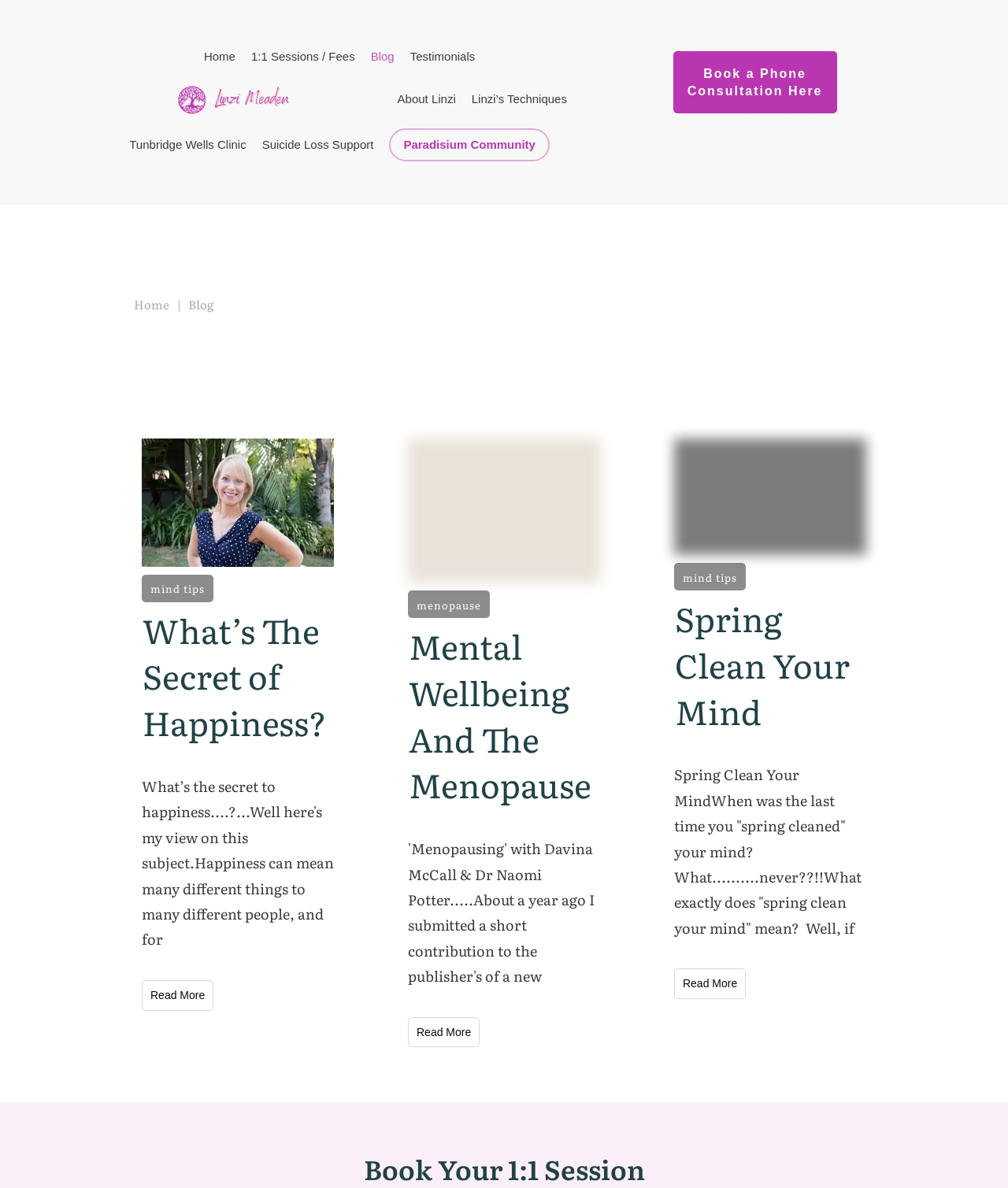Determine the bounding box coordinates of the UI element that matches the following description: "Home". The coordinates should be four float numbers between 0 and 1 in the format [left, top, right, bottom].

[0.133, 0.247, 0.168, 0.265]